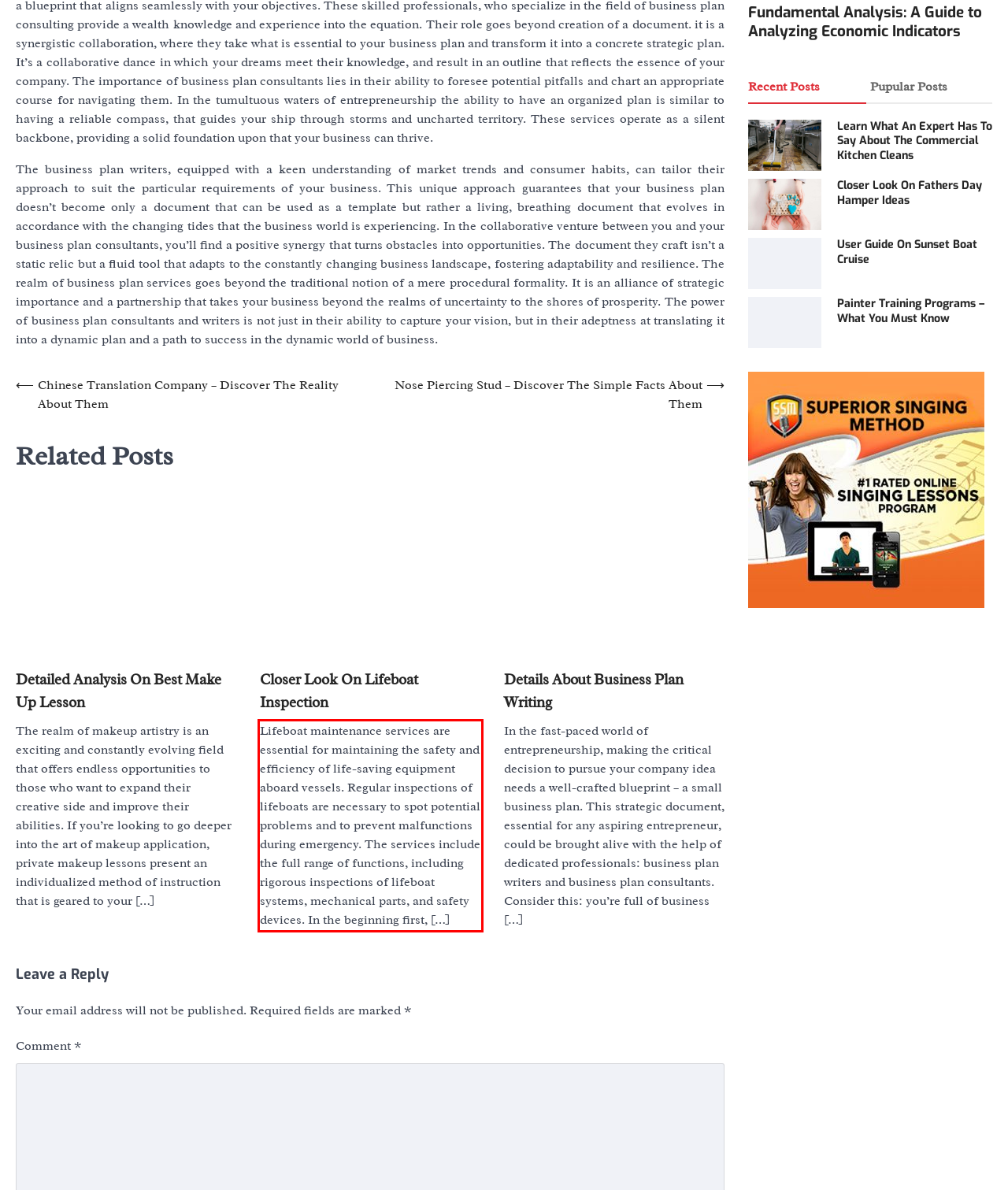Extract and provide the text found inside the red rectangle in the screenshot of the webpage.

Lifeboat maintenance services are essential for maintaining the safety and efficiency of life-saving equipment aboard vessels. Regular inspections of lifeboats are necessary to spot potential problems and to prevent malfunctions during emergency. The services include the full range of functions, including rigorous inspections of lifeboat systems, mechanical parts, and safety devices. In the beginning first, […]